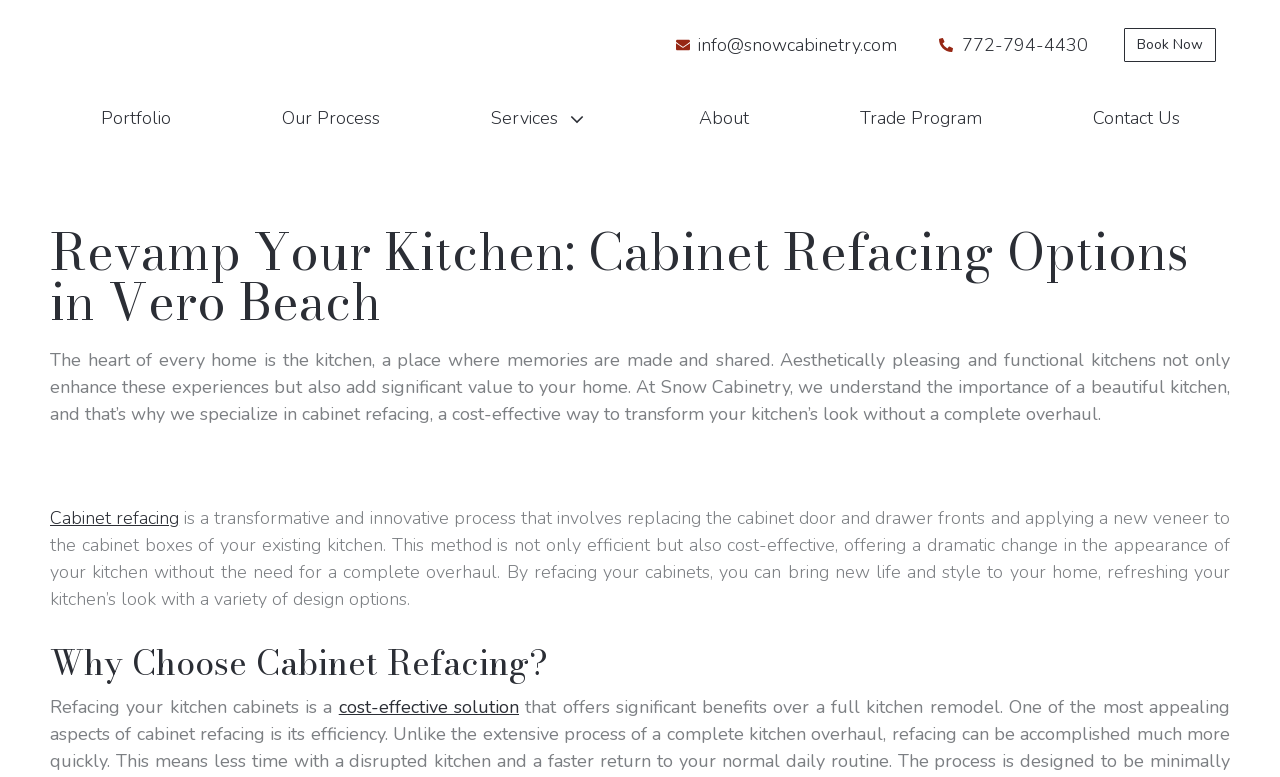Using the element description: "772-794-4430", determine the bounding box coordinates. The coordinates should be in the format [left, top, right, bottom], with values between 0 and 1.

[0.721, 0.041, 0.863, 0.075]